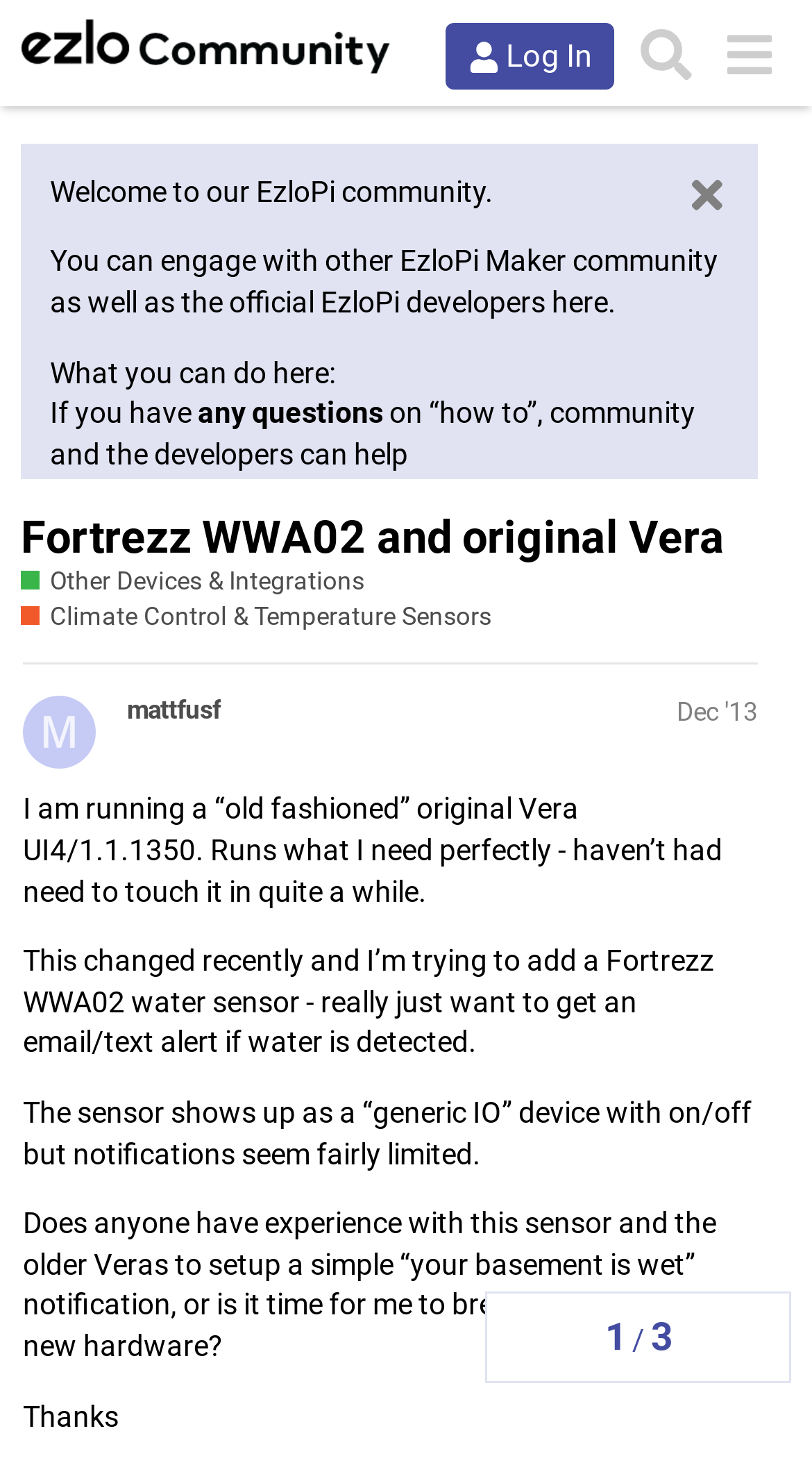What type of device does the sensor show up as?
Please use the image to deliver a detailed and complete answer.

The type of device the sensor shows up as can be found in the text, where the user mentions 'The sensor shows up as a “generic IO” device with on/off but notifications seem fairly limited.'